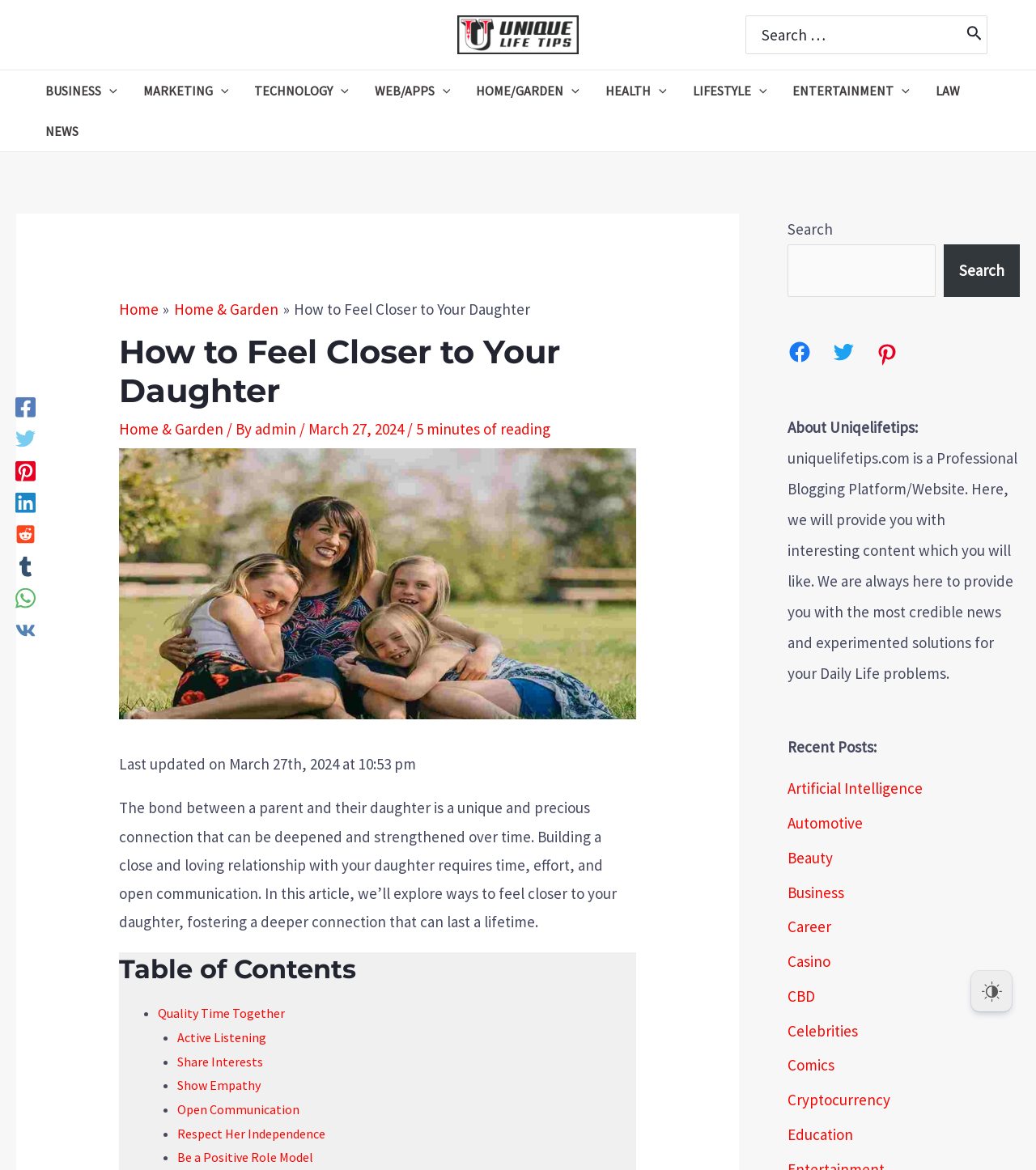Could you determine the bounding box coordinates of the clickable element to complete the instruction: "Read the article"? Provide the coordinates as four float numbers between 0 and 1, i.e., [left, top, right, bottom].

[0.115, 0.682, 0.595, 0.796]